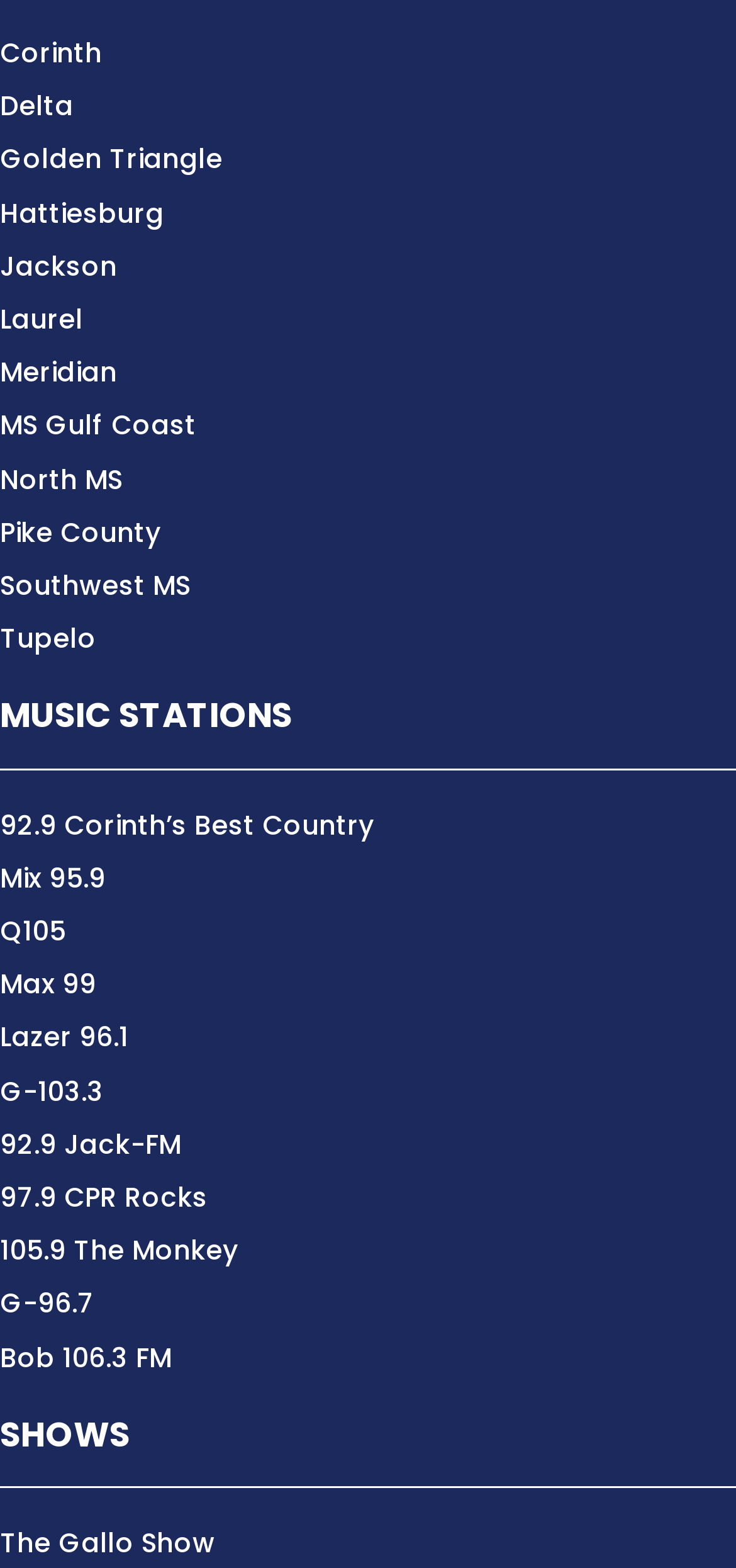From the given element description: "Pike County", find the bounding box for the UI element. Provide the coordinates as four float numbers between 0 and 1, in the order [left, top, right, bottom].

[0.0, 0.322, 0.218, 0.356]